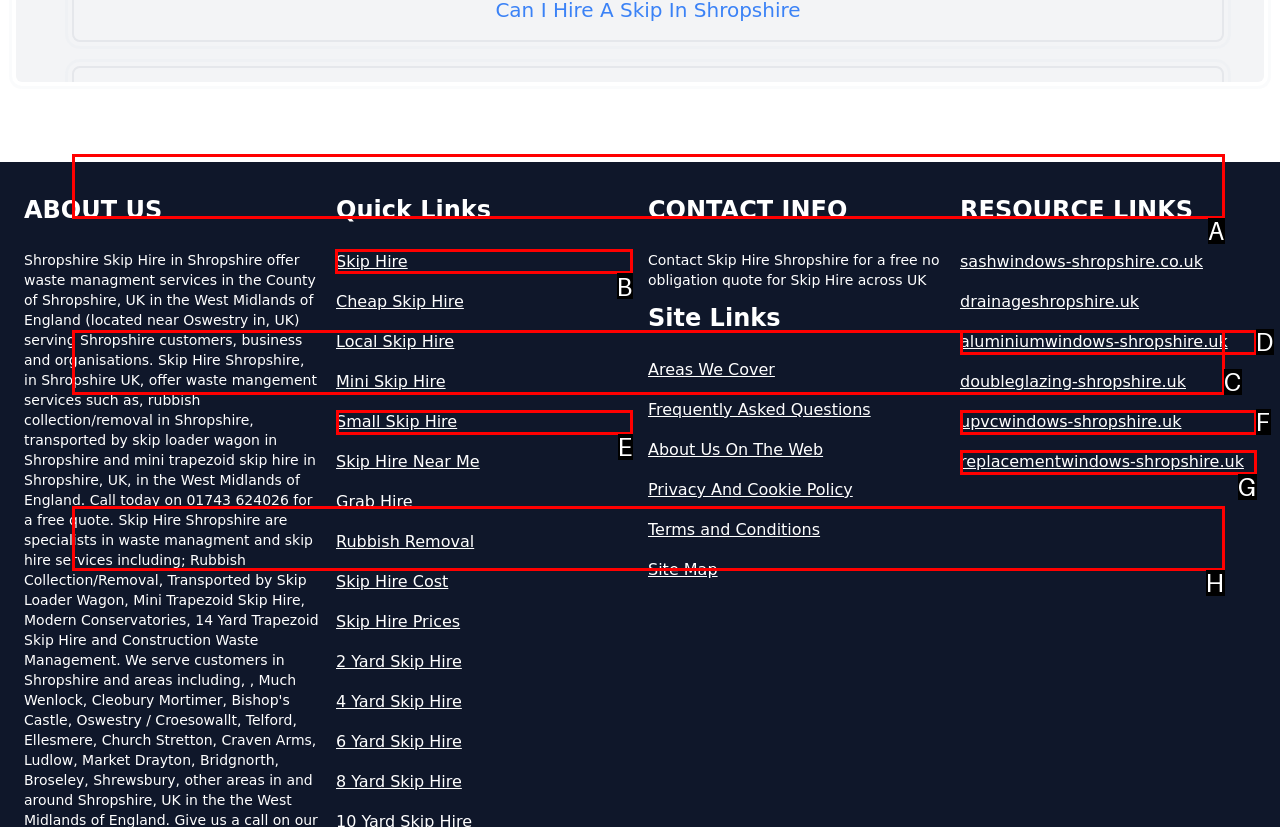What option should you select to complete this task: Go to 'Skip Hire'? Indicate your answer by providing the letter only.

B